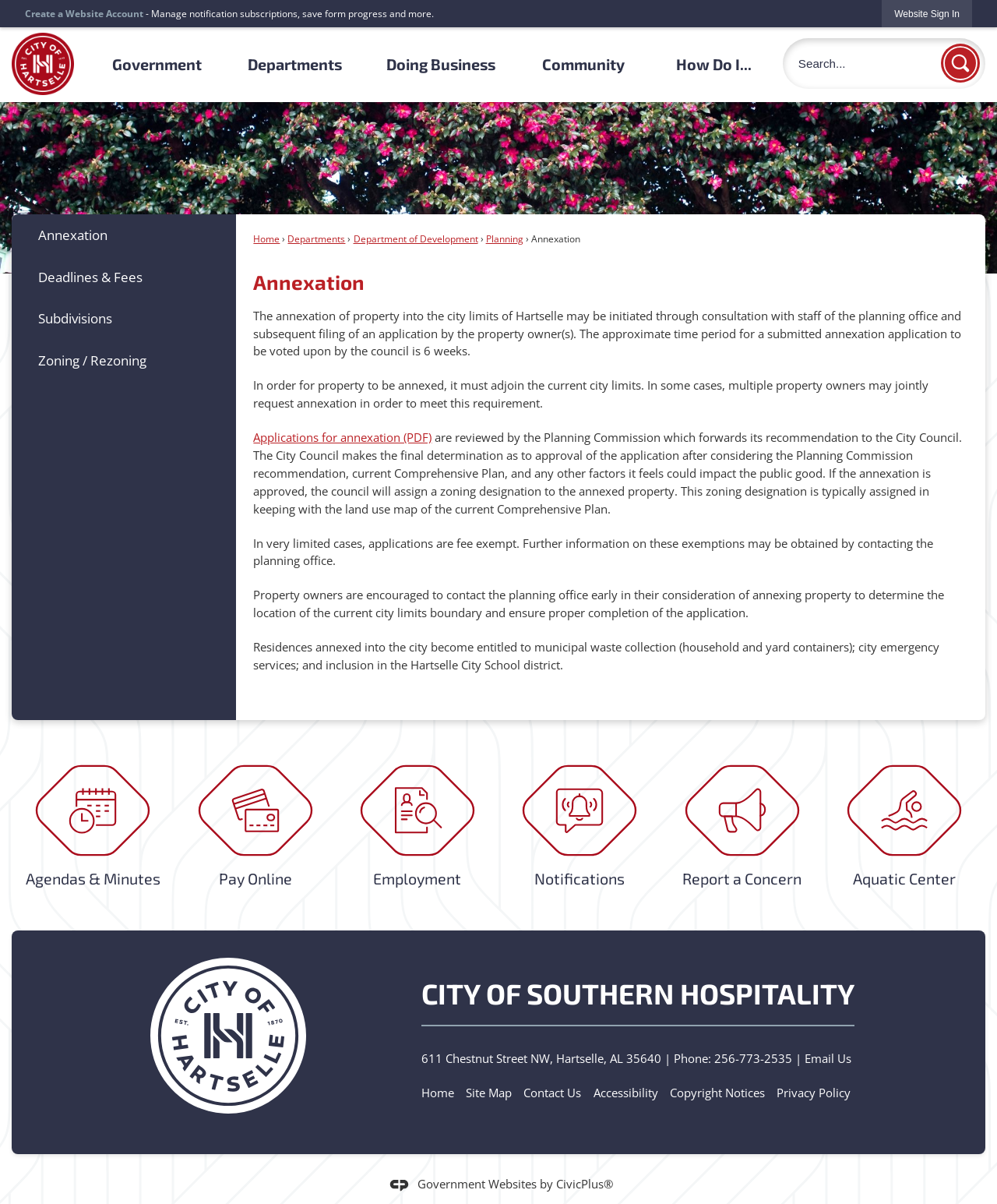Please find the bounding box coordinates of the section that needs to be clicked to achieve this instruction: "Go to the homepage".

[0.012, 0.027, 0.074, 0.079]